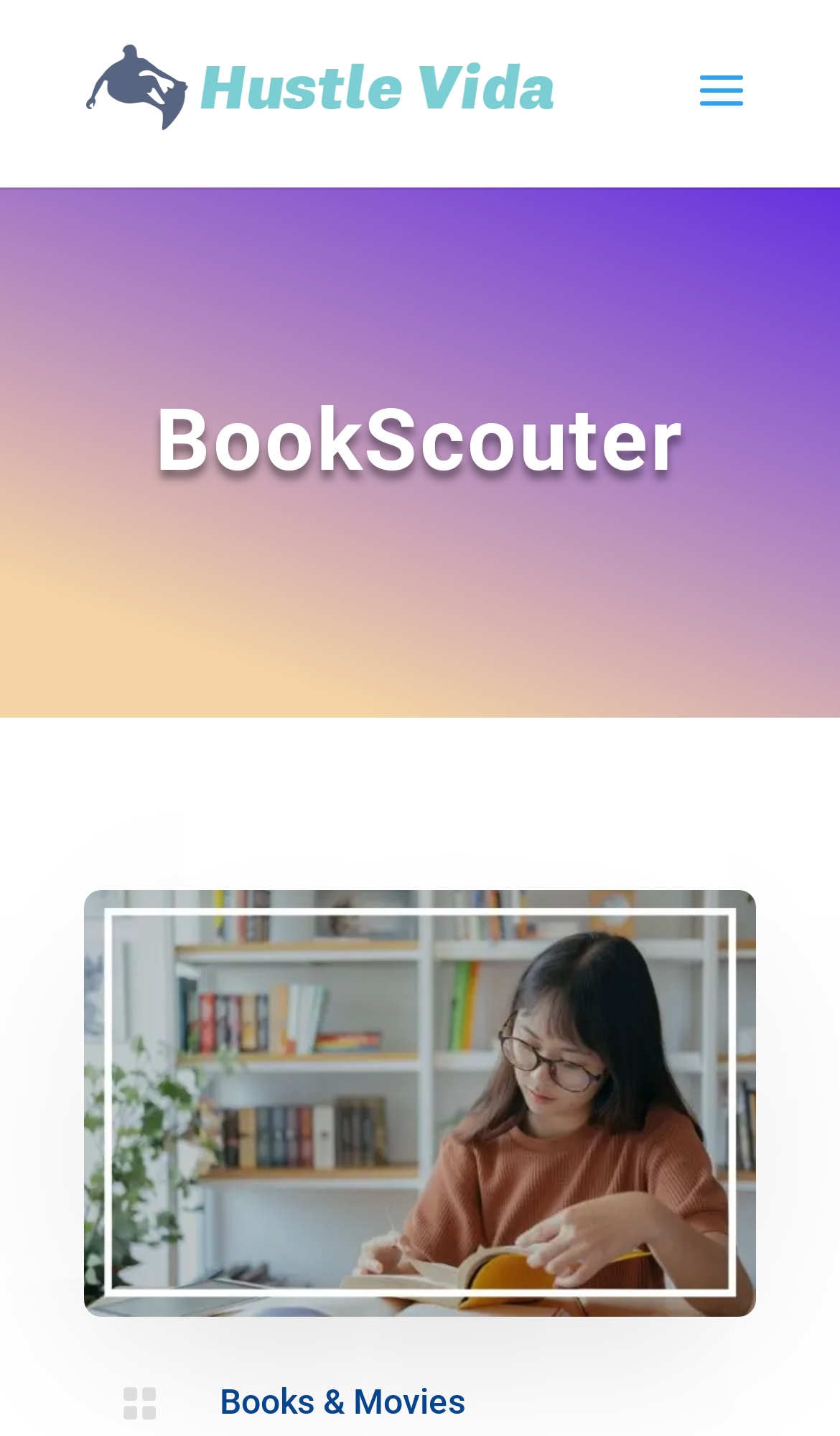Predict the bounding box of the UI element based on this description: "alt="HustleVida"".

[0.1, 0.042, 0.66, 0.078]